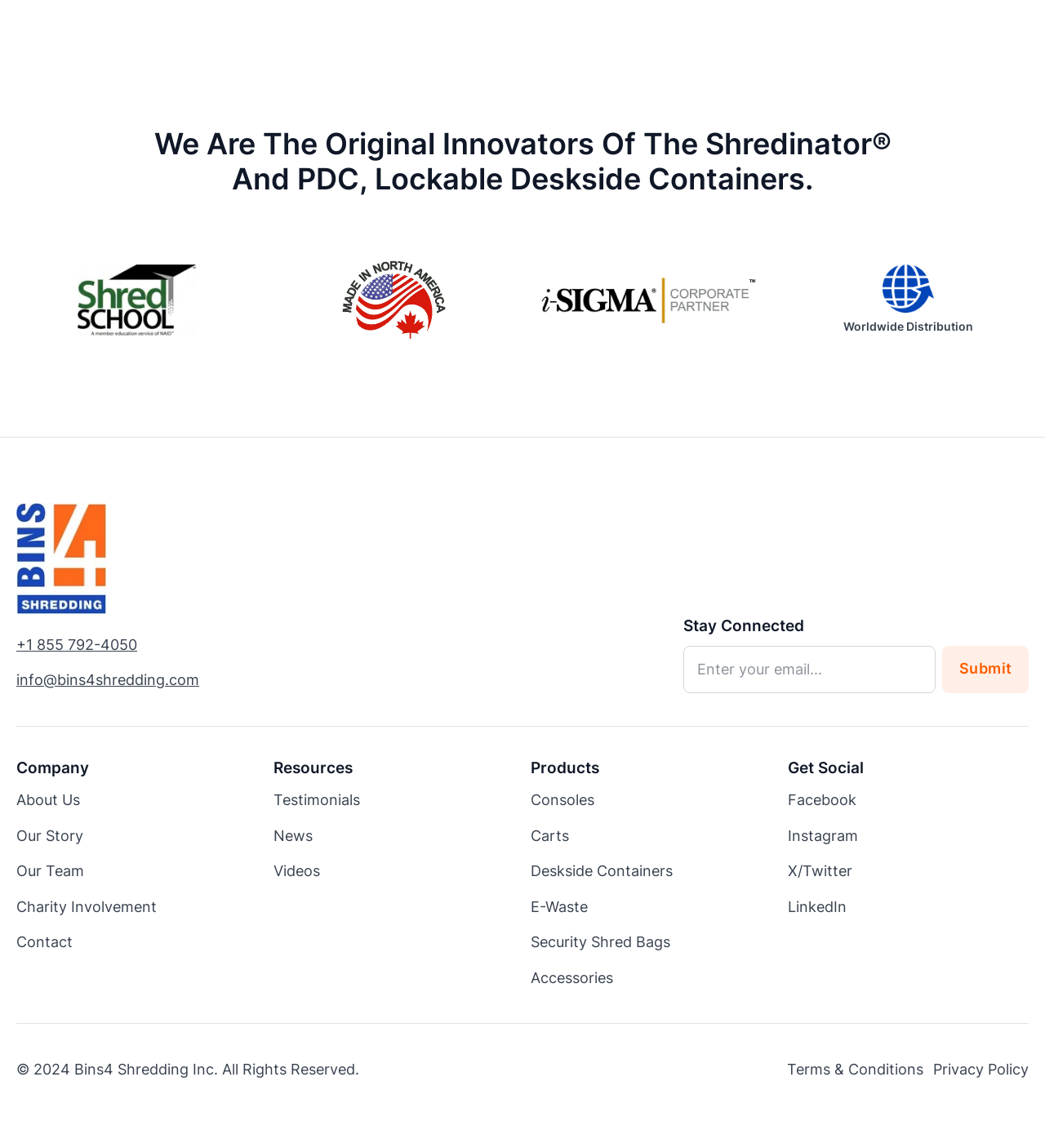Please identify the bounding box coordinates of the clickable area that will fulfill the following instruction: "Click on the 'About Us' link". The coordinates should be in the format of four float numbers between 0 and 1, i.e., [left, top, right, bottom].

[0.016, 0.686, 0.077, 0.708]